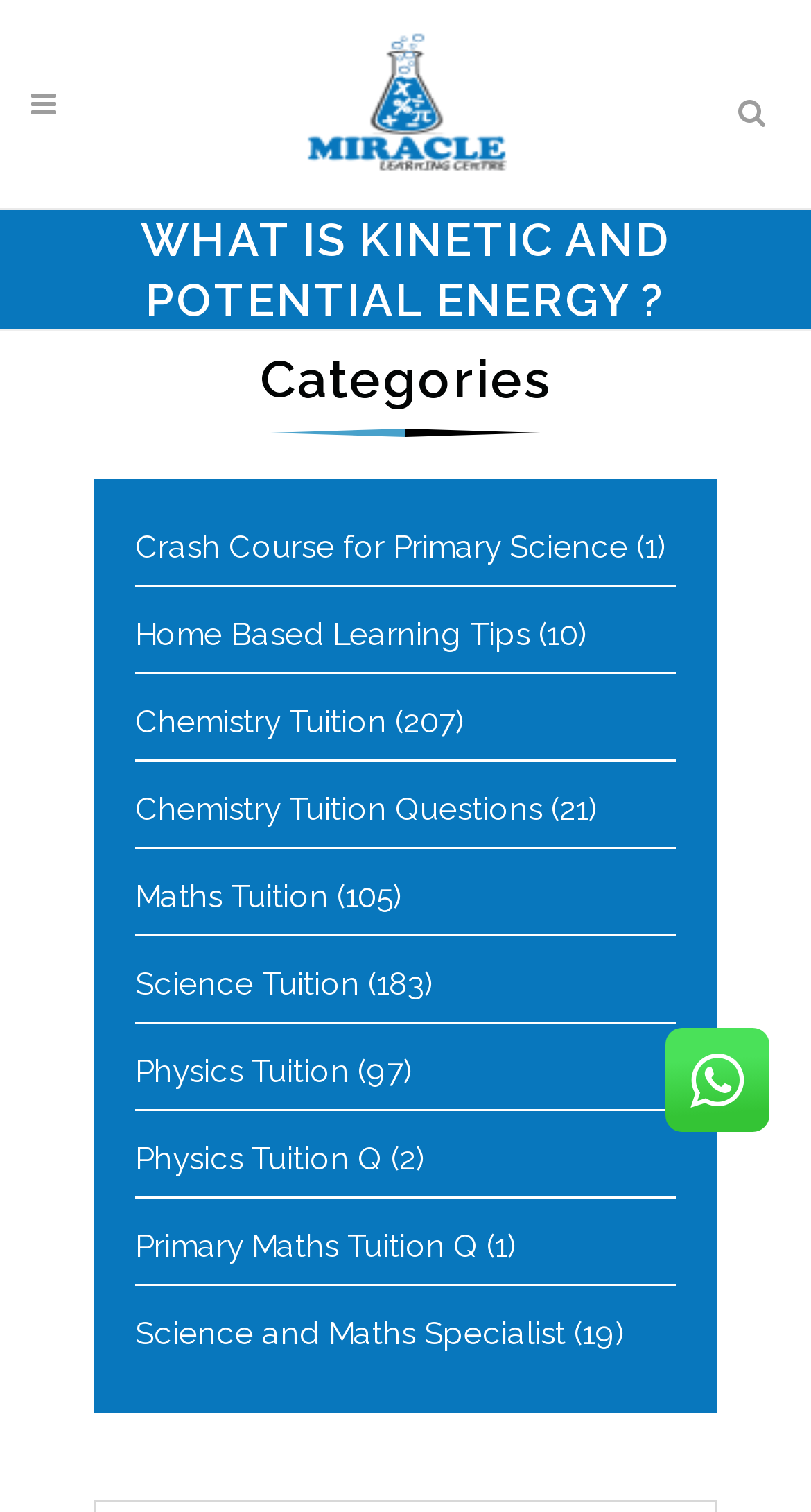Provide a one-word or brief phrase answer to the question:
What is the purpose of the textbox?

Search